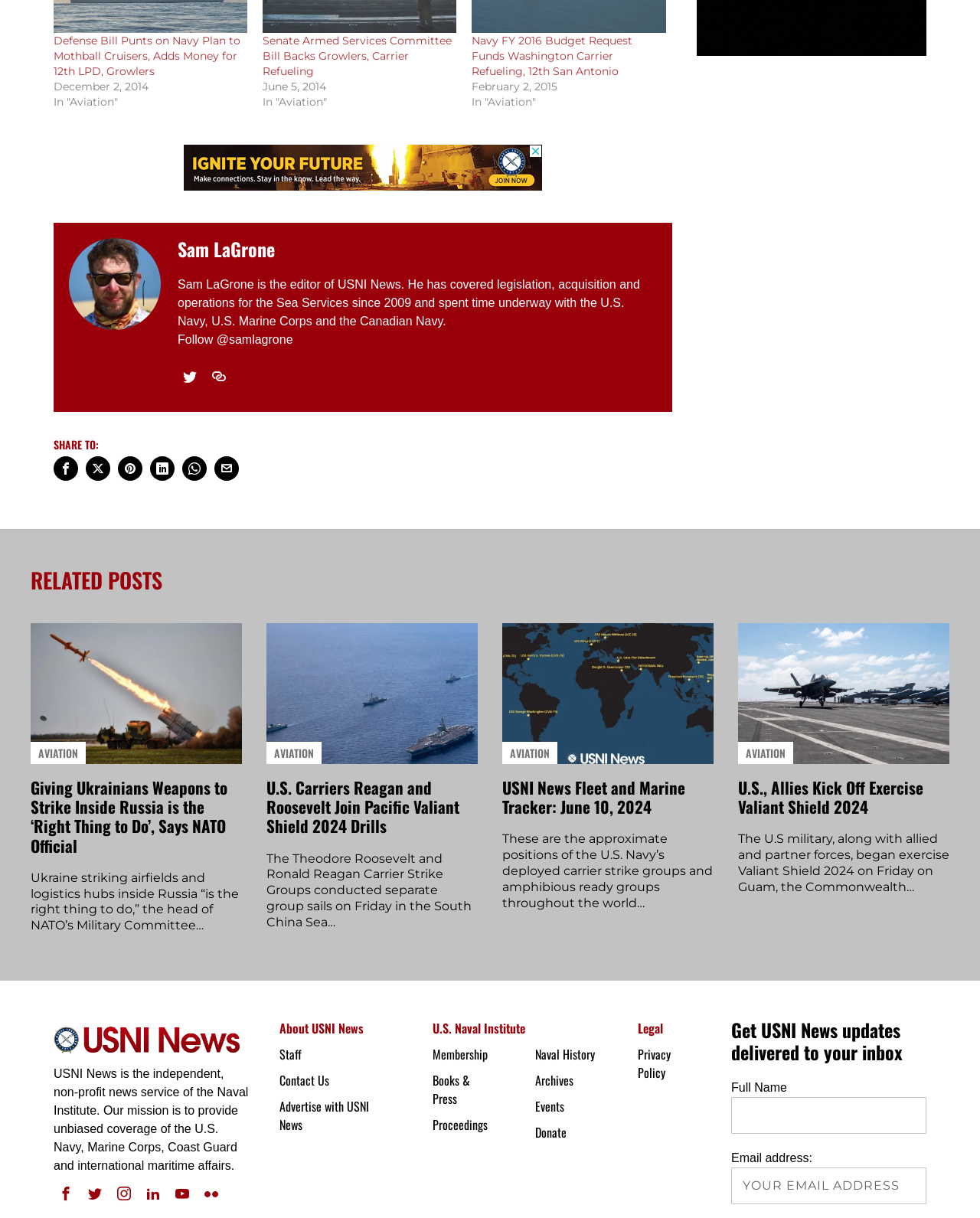Find the bounding box coordinates of the element's region that should be clicked in order to follow the given instruction: "Click on the 'Defense Bill Punts on Navy Plan to Mothball Cruisers, Adds Money for 12th LPD, Growlers' link". The coordinates should consist of four float numbers between 0 and 1, i.e., [left, top, right, bottom].

[0.055, 0.027, 0.245, 0.064]